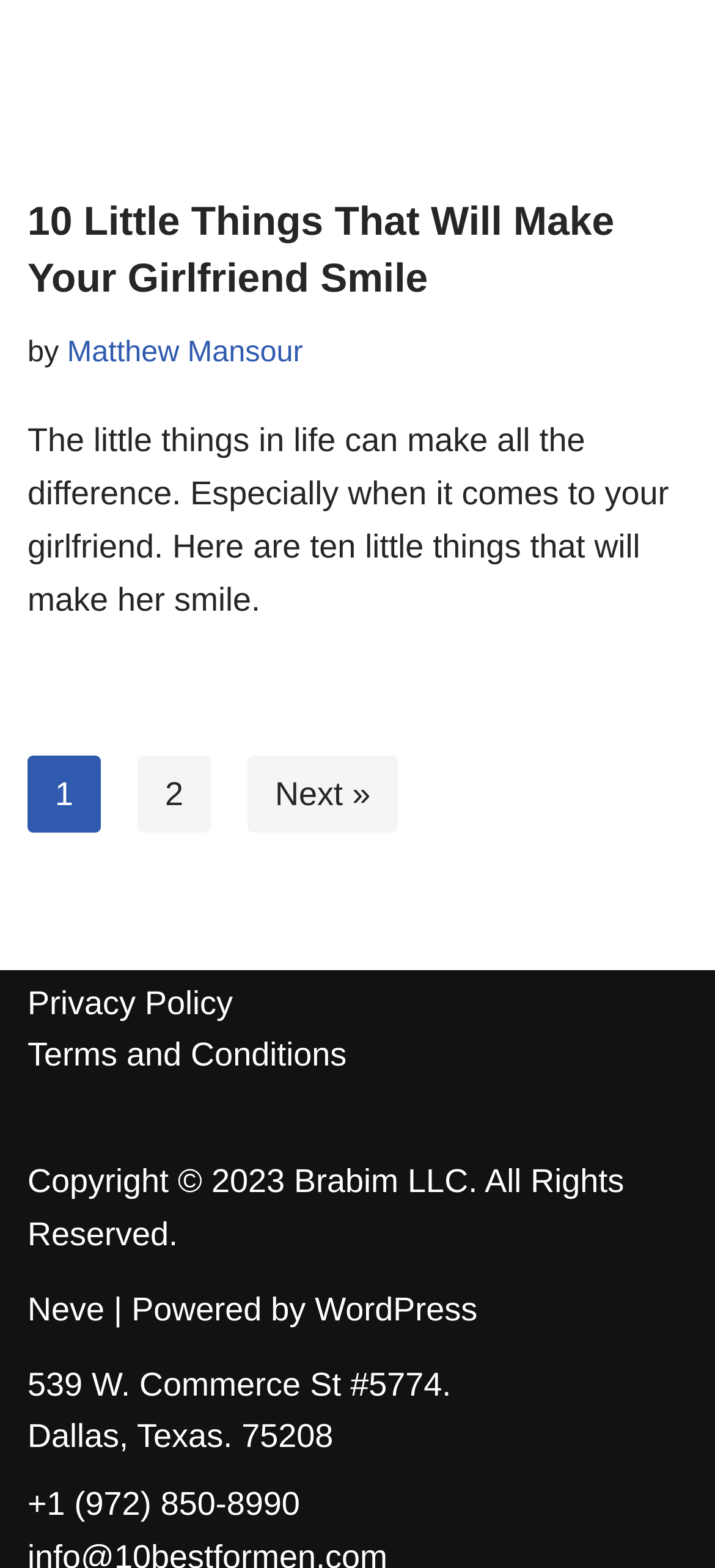Who wrote the article?
Give a single word or phrase answer based on the content of the image.

Matthew Mansour